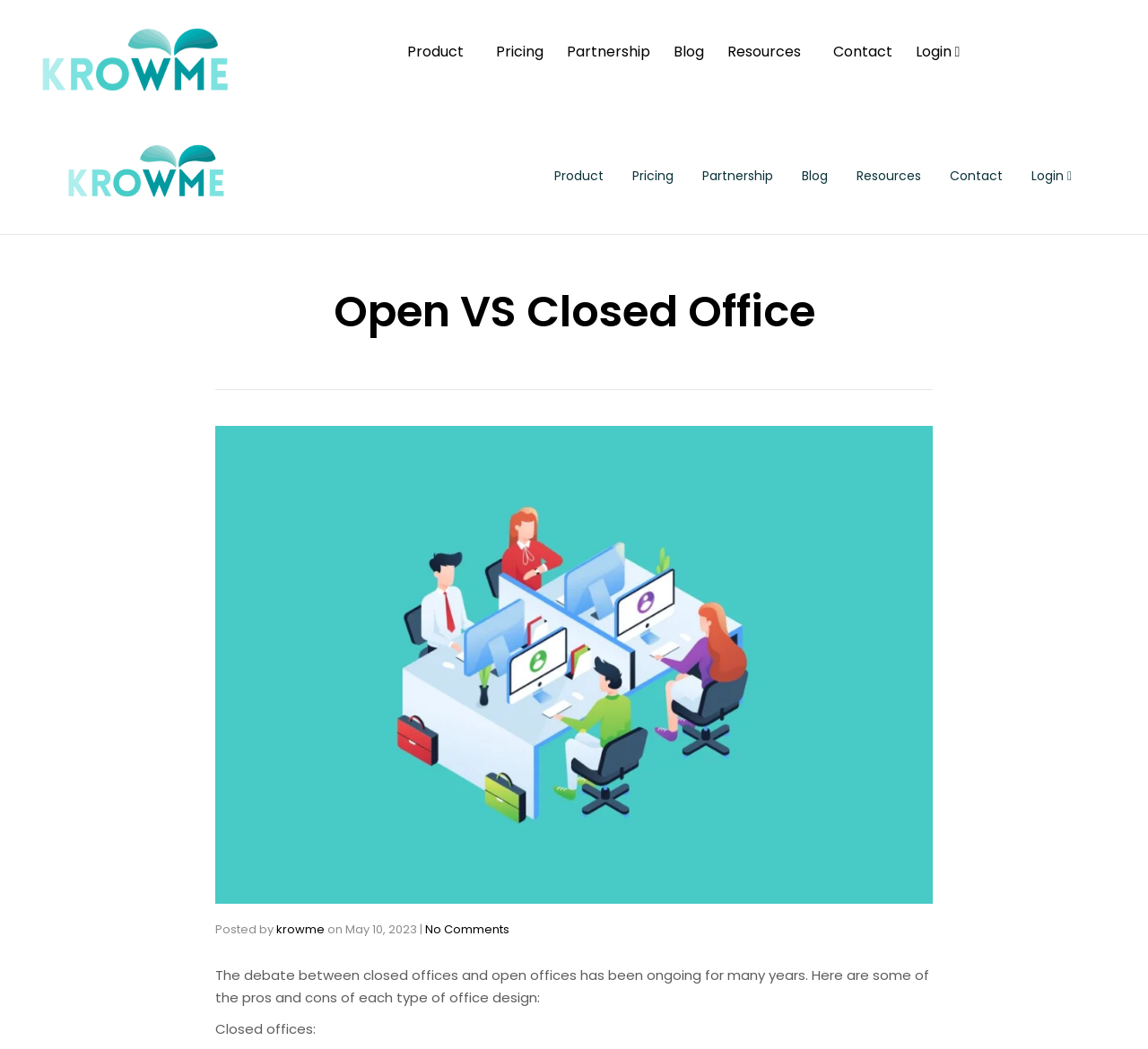Using the given element description, provide the bounding box coordinates (top-left x, top-left y, bottom-right x, bottom-right y) for the corresponding UI element in the screenshot: Product

[0.483, 0.146, 0.526, 0.189]